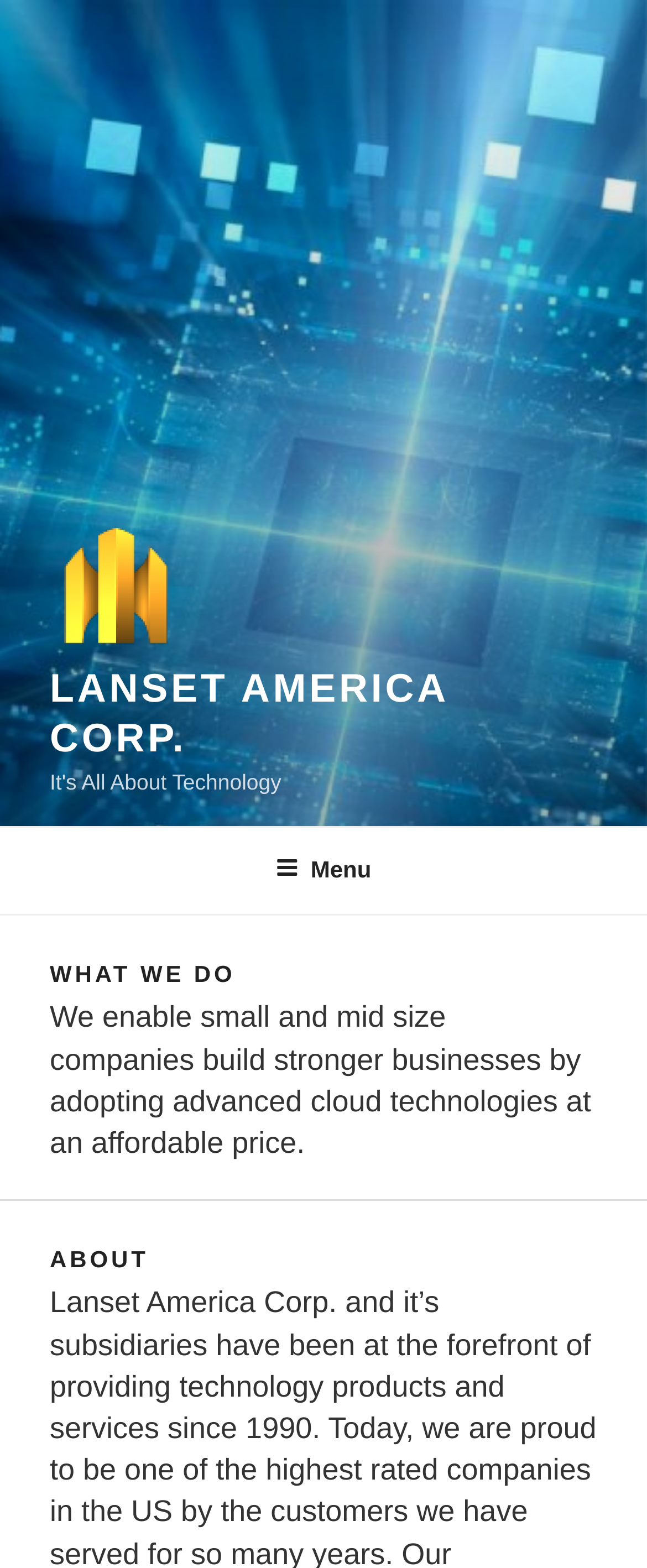What is the company name? From the image, respond with a single word or brief phrase.

Lanset America Corp.